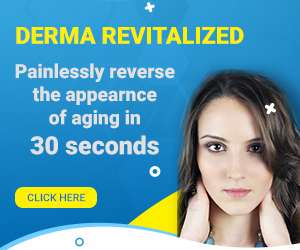Give a detailed account of the elements present in the image.

The image promotes a product called "Derma Revitalized," featuring a confident individual with a youthful appearance. Set against a vibrant blue background, the text prominently states, "DERMA REVITALIZED," suggesting a focus on skincare and rejuvenation. Accompanying phrases highlight the product's claim to "painlessly reverse the appearance of aging in 30 seconds," appealing to those seeking quick and effective anti-aging solutions. A call-to-action button labeled "CLICK HERE" is positioned at the bottom, encouraging viewers to engage further with the product. The overall design conveys a modern, fresh aesthetic aimed at attracting individuals interested in skincare innovations.